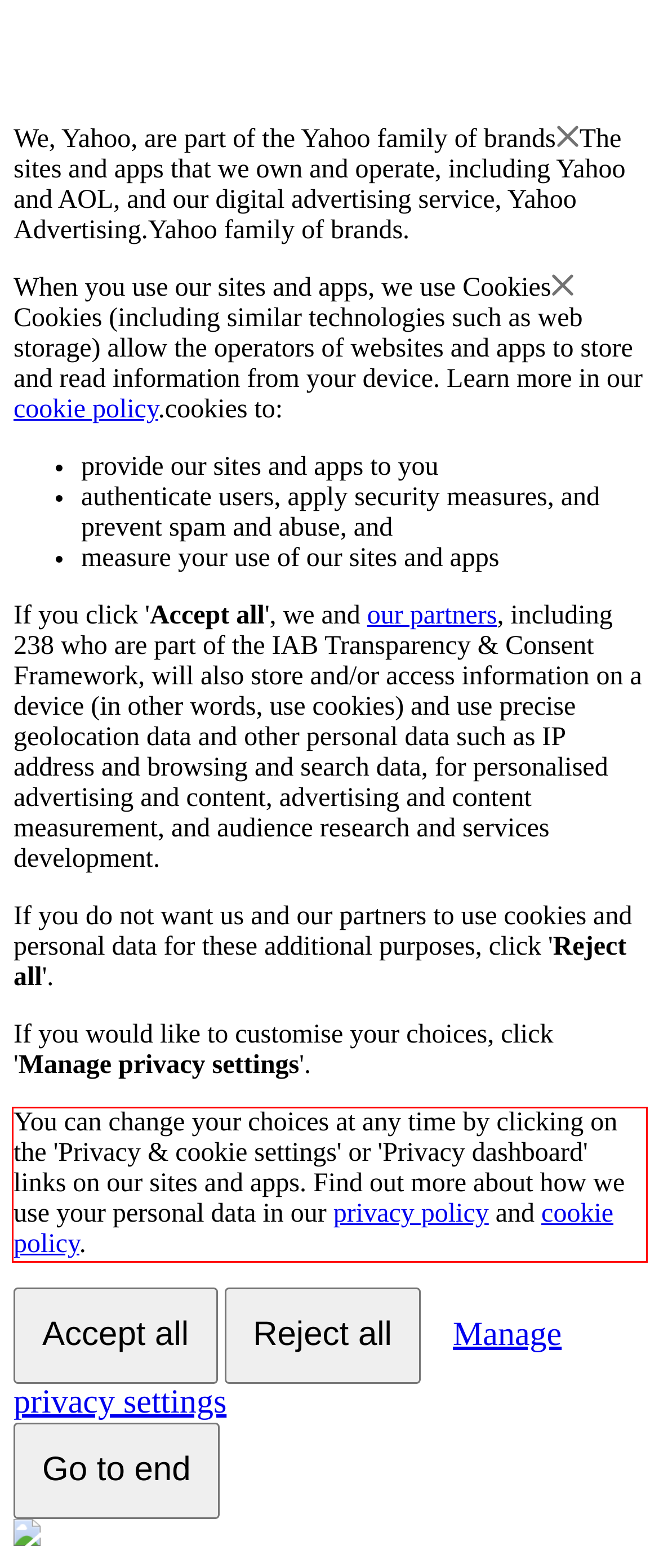Locate the red bounding box in the provided webpage screenshot and use OCR to determine the text content inside it.

You can change your choices at any time by clicking on the 'Privacy & cookie settings' or 'Privacy dashboard' links on our sites and apps. Find out more about how we use your personal data in our privacy policy and cookie policy.